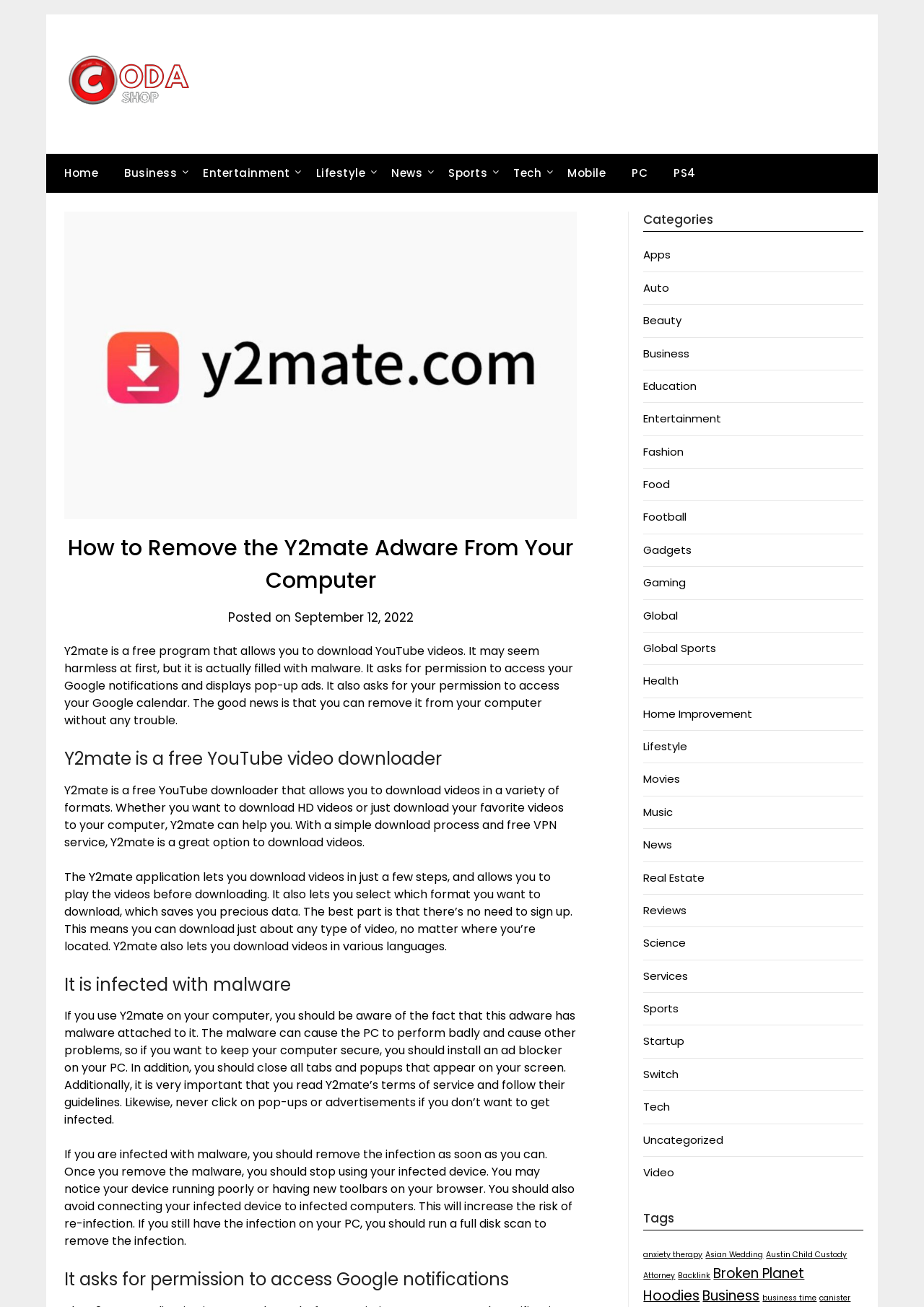What is the benefit of using Y2mate?
Using the picture, provide a one-word or short phrase answer.

No need to sign up